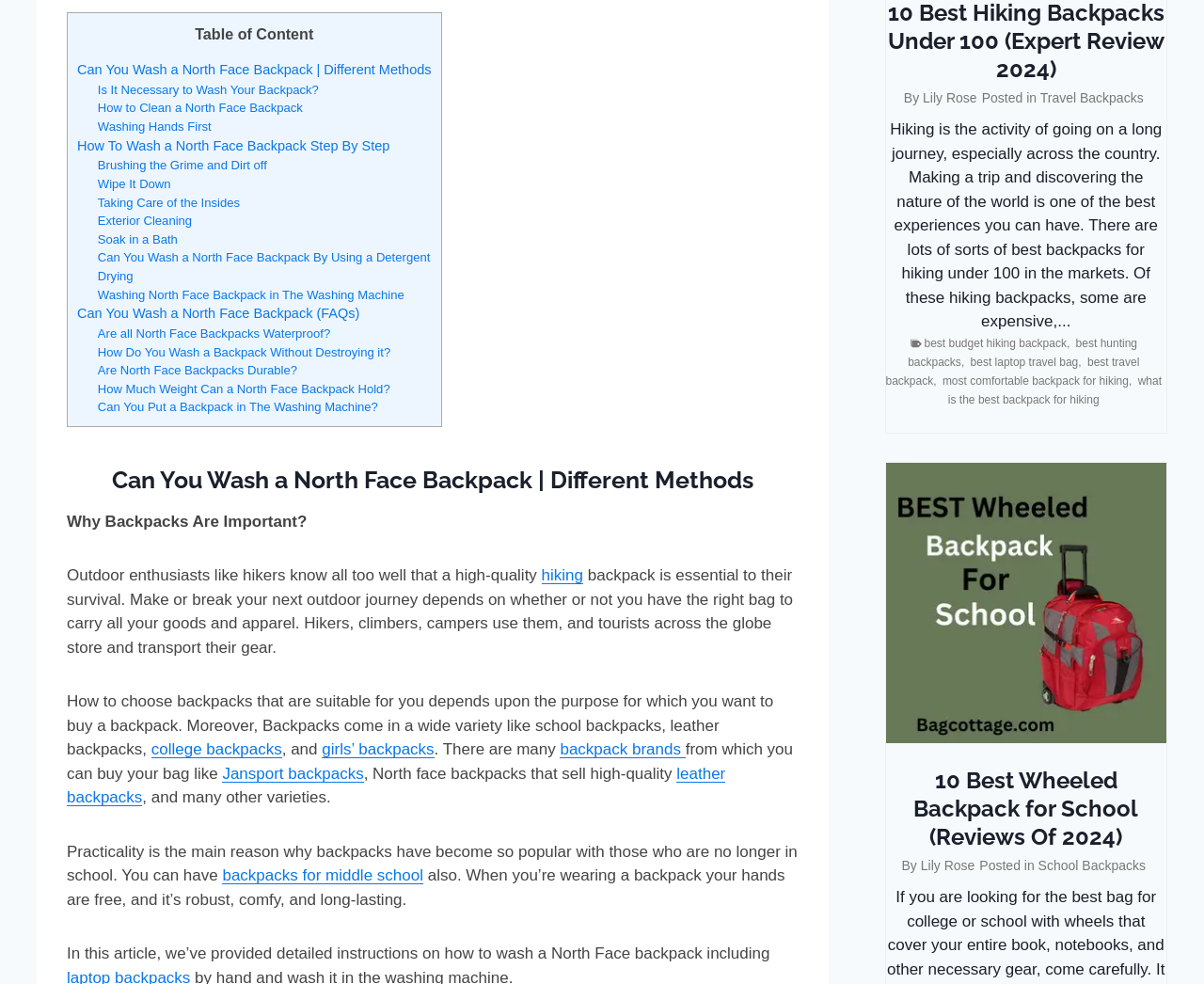Bounding box coordinates are specified in the format (top-left x, top-left y, bottom-right x, bottom-right y). All values are floating point numbers bounded between 0 and 1. Please provide the bounding box coordinate of the region this sentence describes: Travel Backpacks

[0.864, 0.092, 0.95, 0.107]